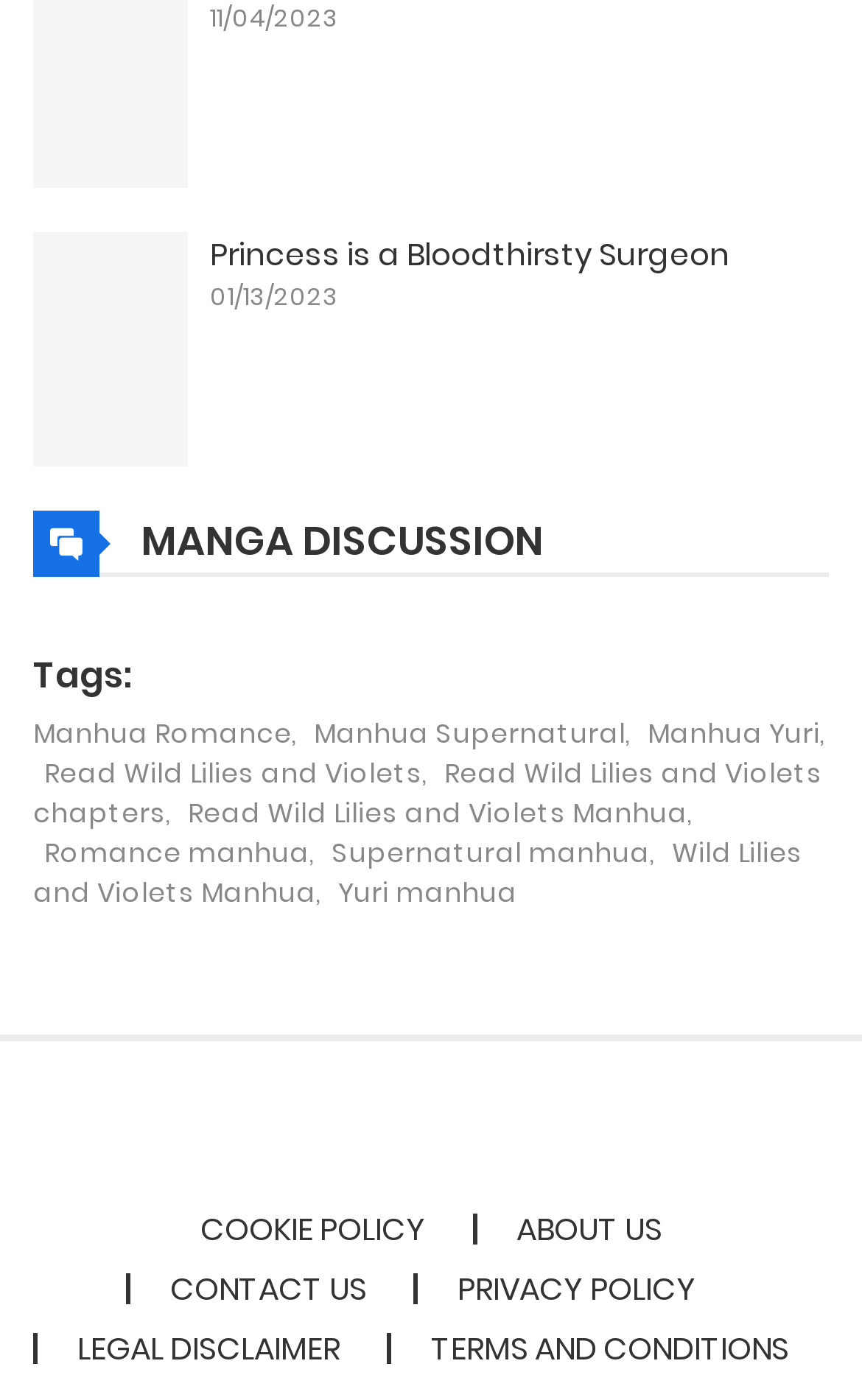Please identify the bounding box coordinates of the region to click in order to complete the task: "Read Wild Lilies and Violets Manhua". The coordinates must be four float numbers between 0 and 1, specified as [left, top, right, bottom].

[0.218, 0.567, 0.797, 0.594]